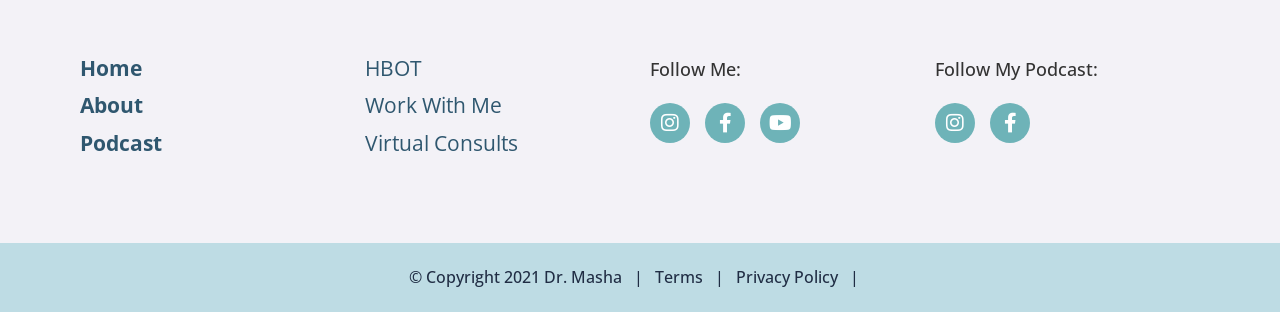Pinpoint the bounding box coordinates of the element to be clicked to execute the instruction: "Download the '2018 Ready-to-Run Train Set and Accessory Scale Catalog'".

None